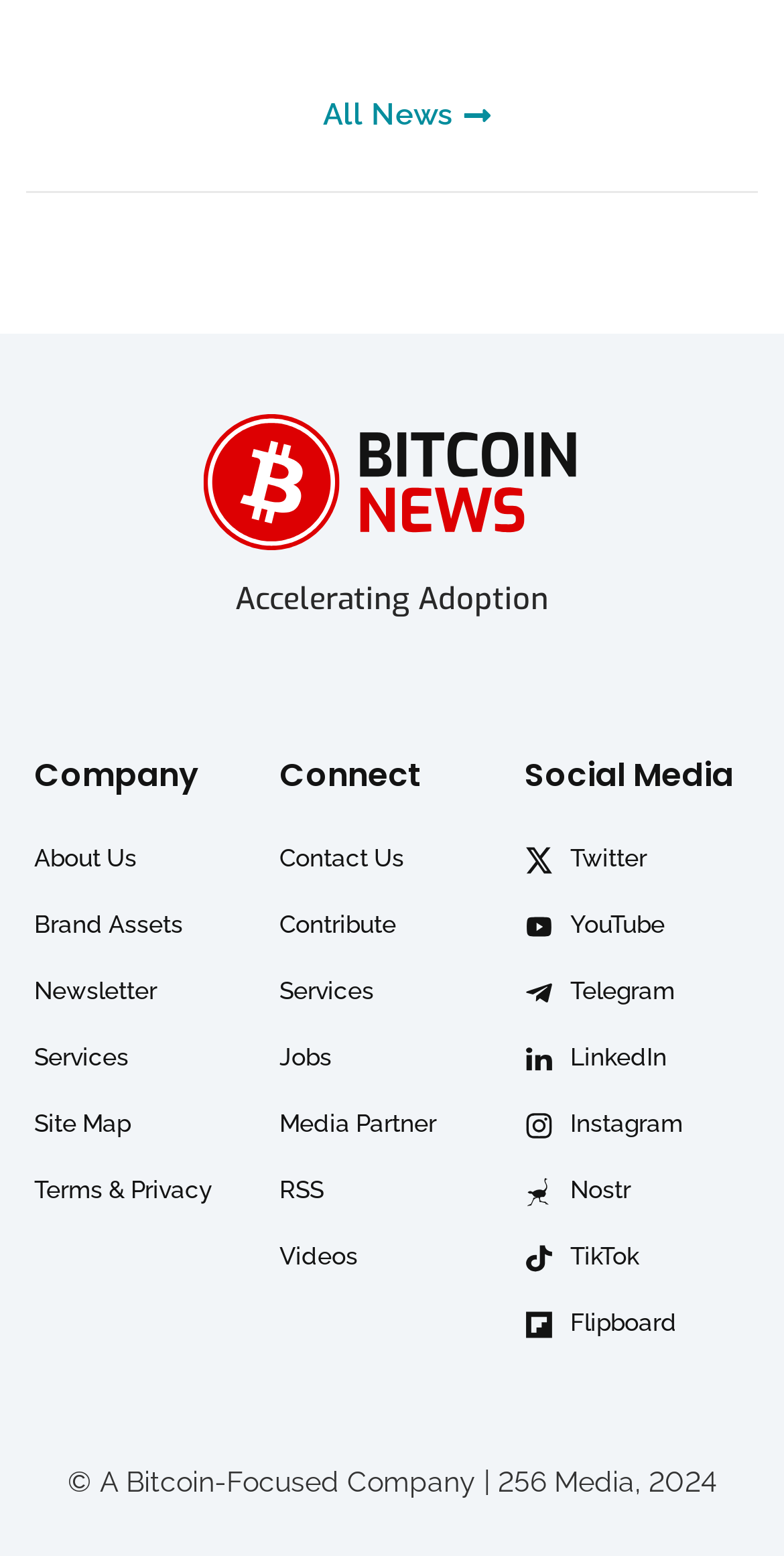How many social media links are available?
Please provide a detailed and comprehensive answer to the question.

There are 8 social media links available on the webpage, which are Twitter, YouTube, Telegram, LinkedIn, Instagram, Nostr, TikTok, and Flipboard, located at the bottom right section of the webpage.